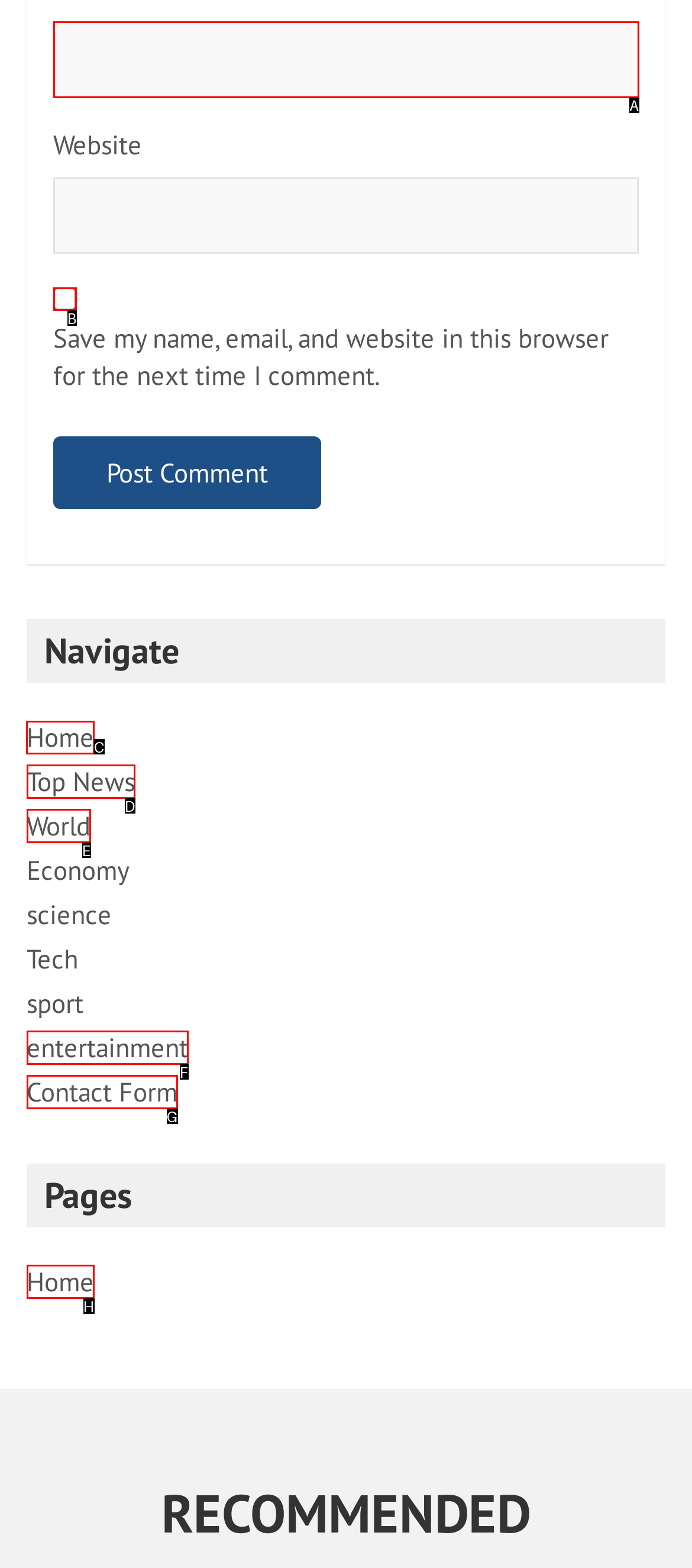Specify which HTML element I should click to complete this instruction: Go to the home page Answer with the letter of the relevant option.

C